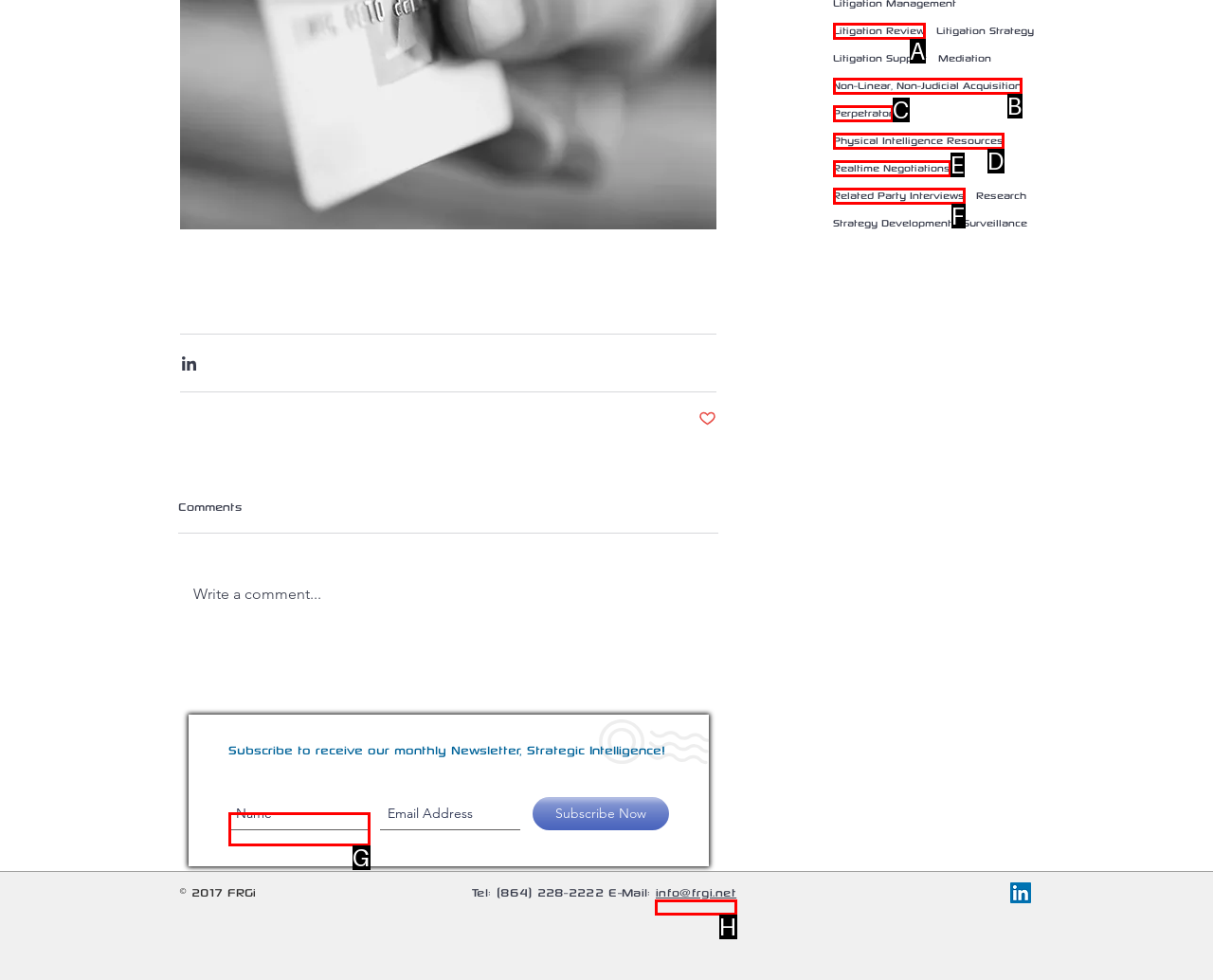Find the HTML element that matches the description: Realtime Negotiations
Respond with the corresponding letter from the choices provided.

E